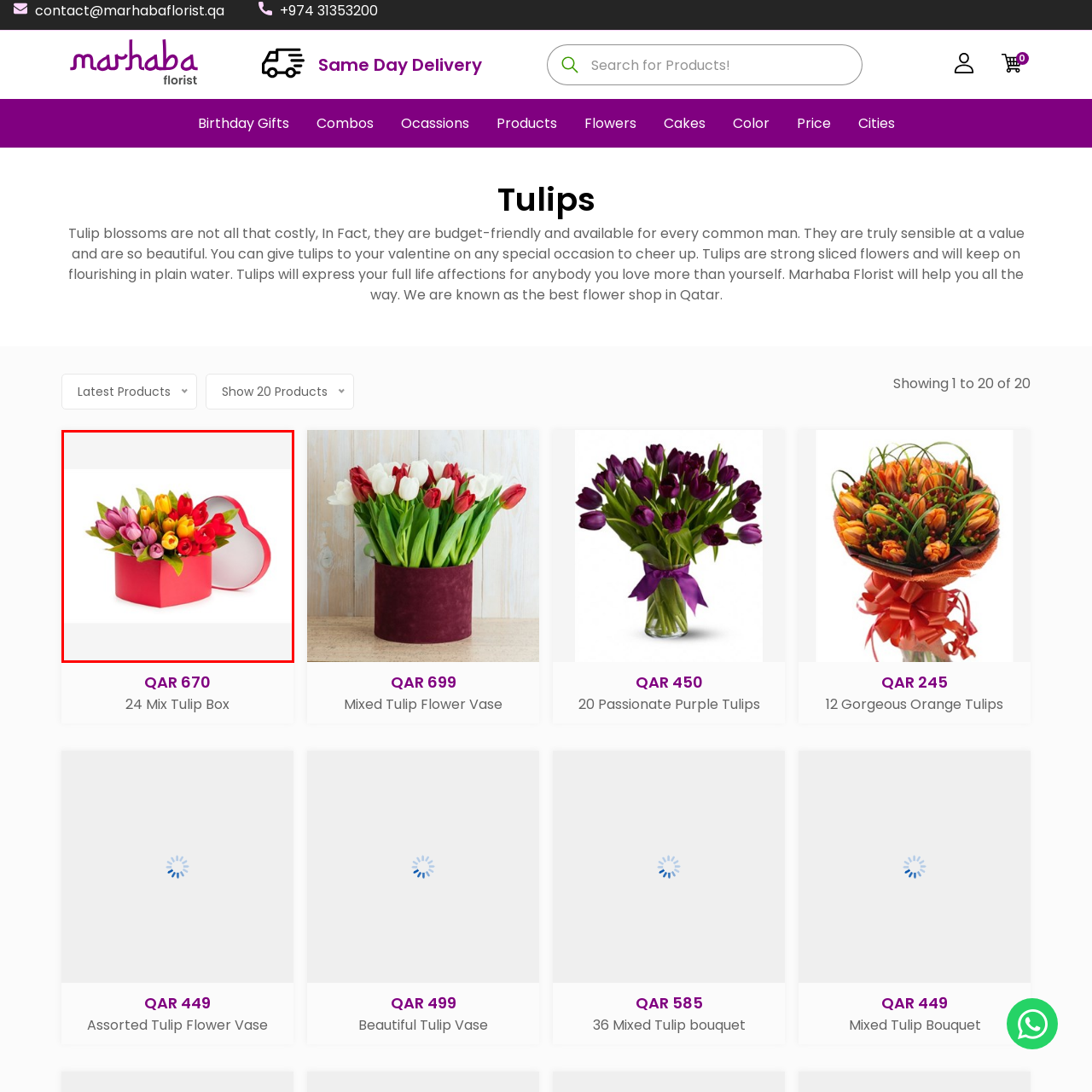Observe the content highlighted by the red box and supply a one-word or short phrase answer to the question: What is the dominant color of the gift box?

Red